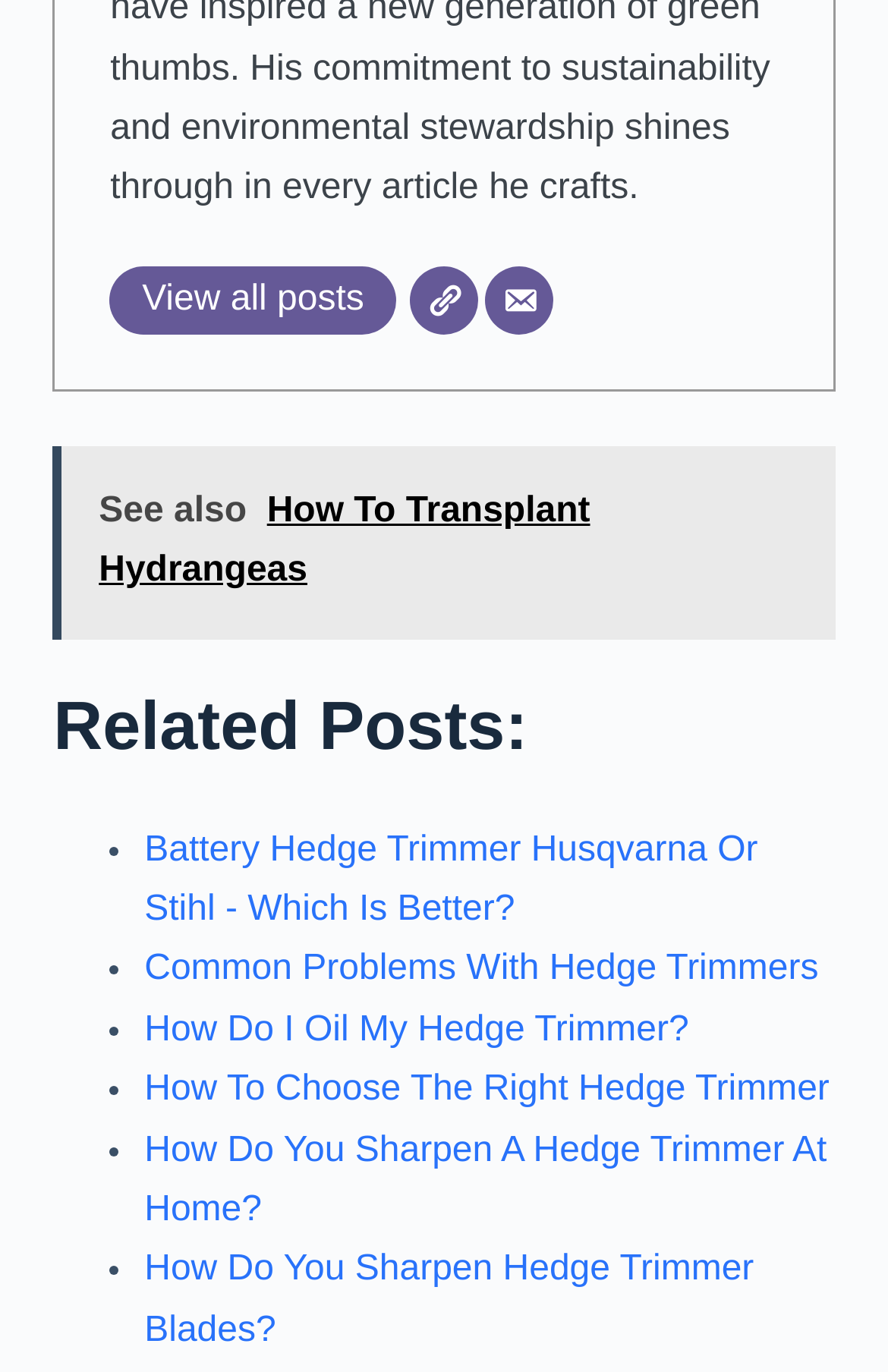What is the position of the 'See also' link?
Please respond to the question thoroughly and include all relevant details.

By examining the bounding box coordinates of the 'See also' link, I found that it is located at [0.06, 0.325, 0.94, 0.466], which indicates that it is positioned at the top-left of the webpage.